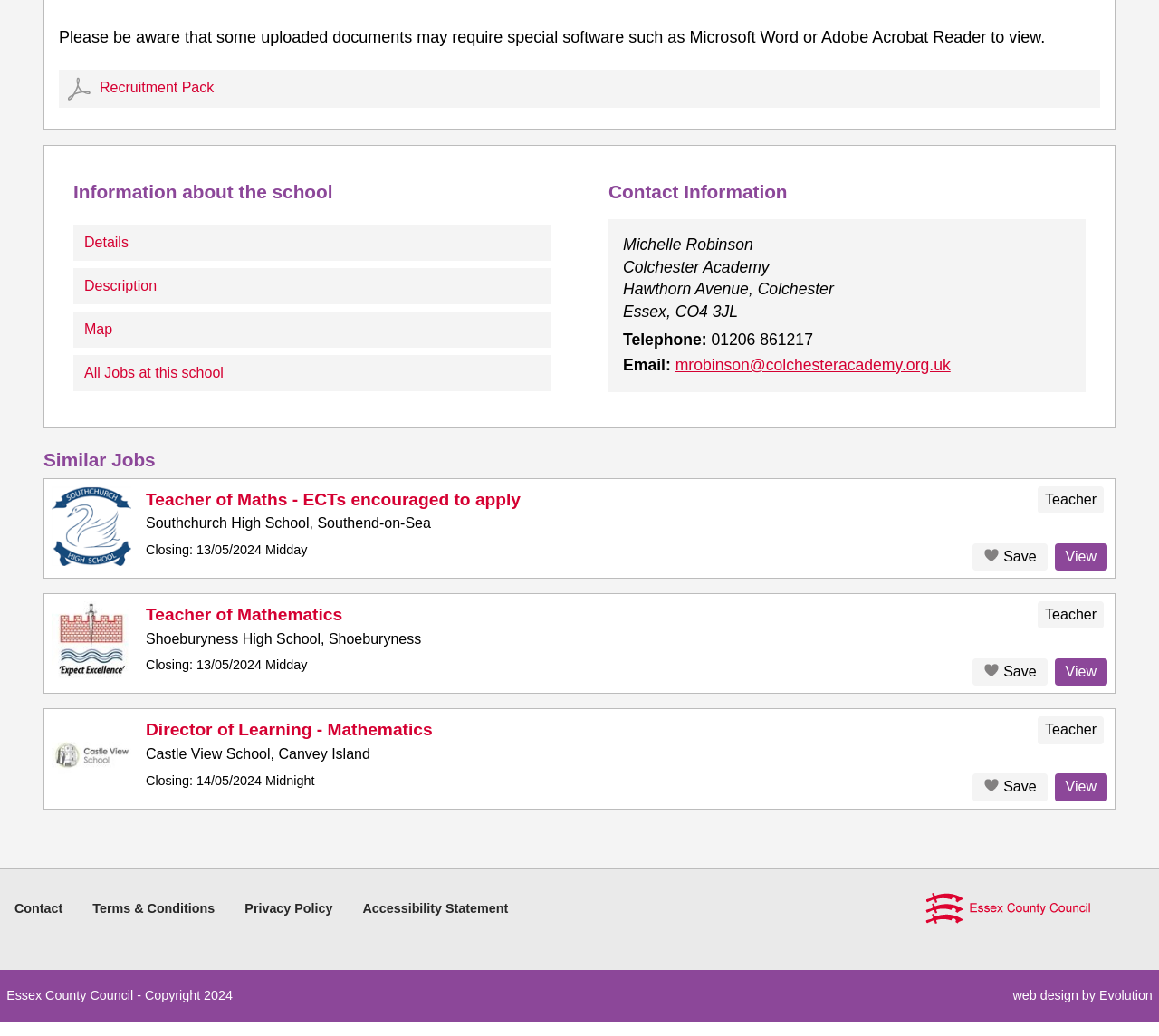Given the element description: "All Jobs at this school", predict the bounding box coordinates of the UI element it refers to, using four float numbers between 0 and 1, i.e., [left, top, right, bottom].

[0.063, 0.342, 0.475, 0.377]